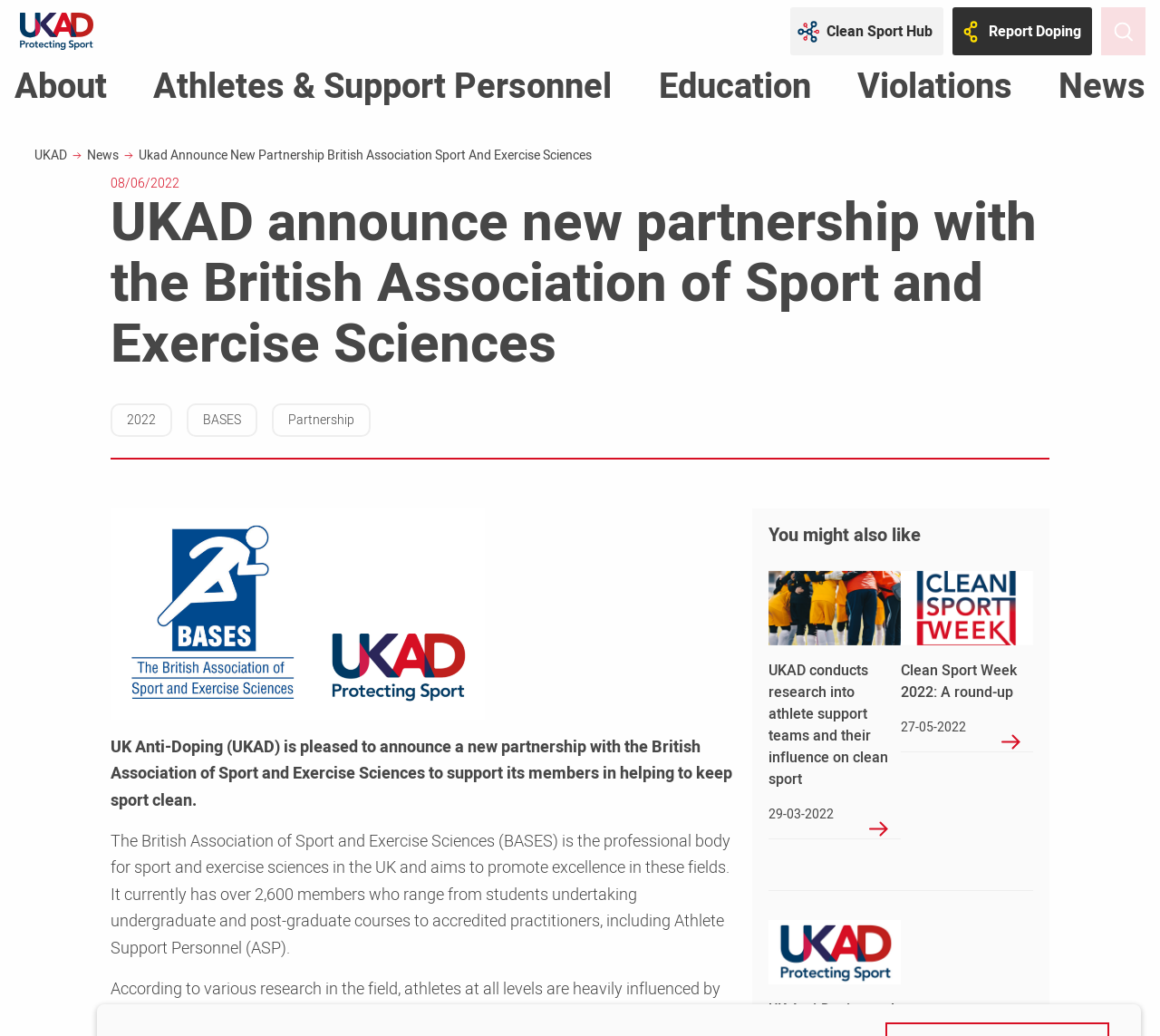Highlight the bounding box coordinates of the region I should click on to meet the following instruction: "Click the Clean Sport Hub link".

[0.681, 0.007, 0.813, 0.053]